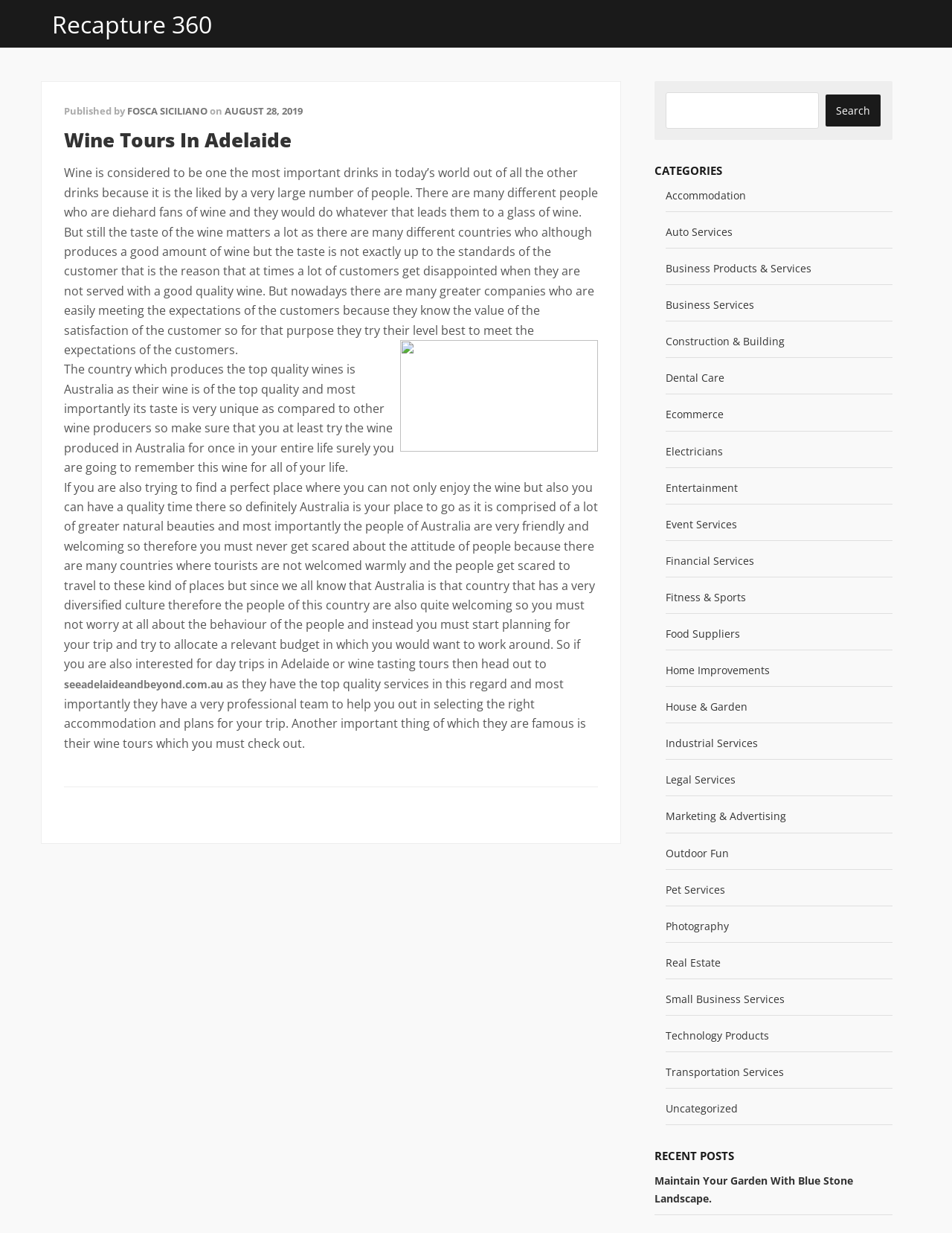Please provide a one-word or short phrase answer to the question:
What is the topic of the article 'Wine Tours In Adelaide'?

Wine